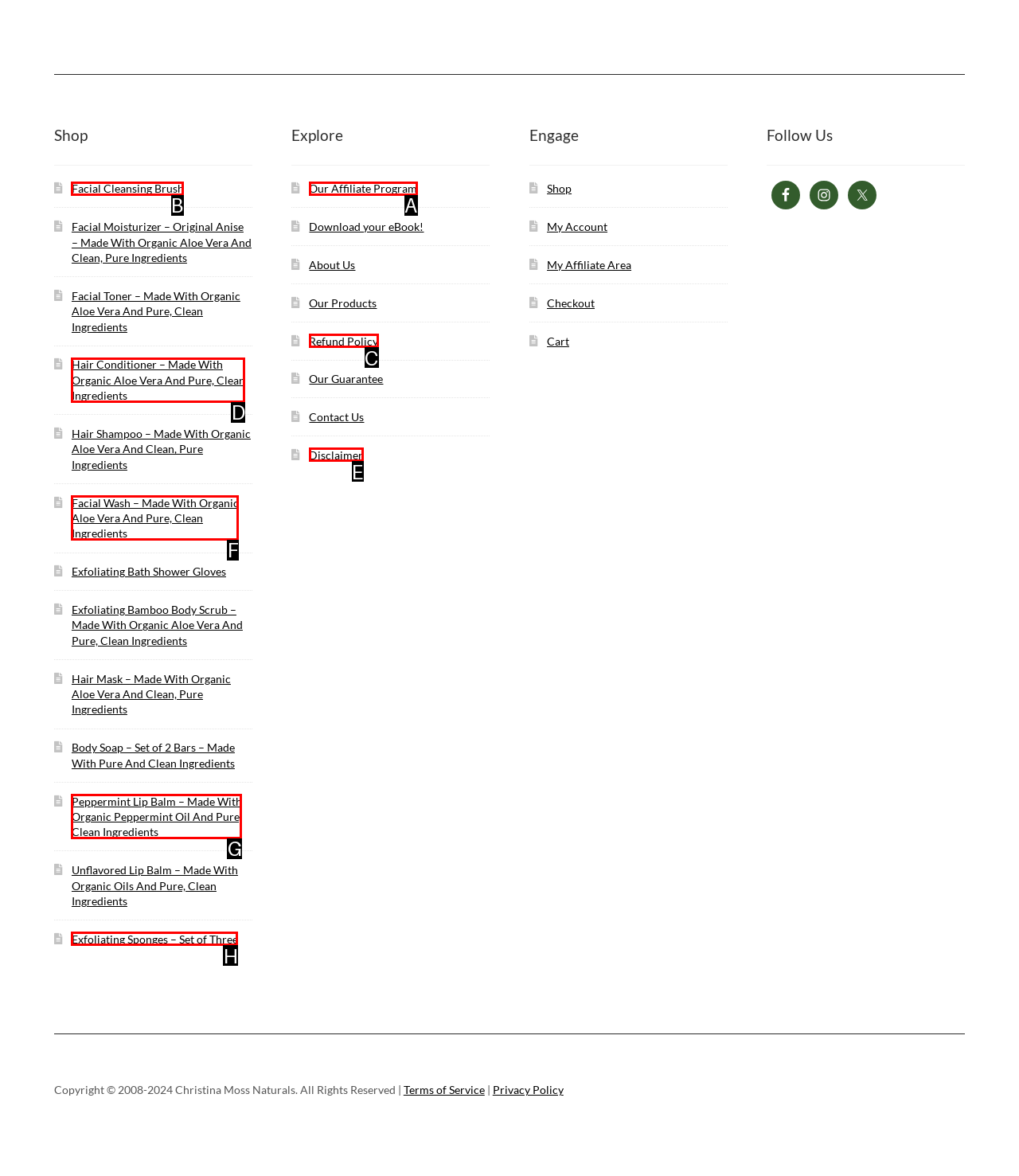Select the appropriate HTML element to click for the following task: Click on Facial Cleansing Brush
Answer with the letter of the selected option from the given choices directly.

B